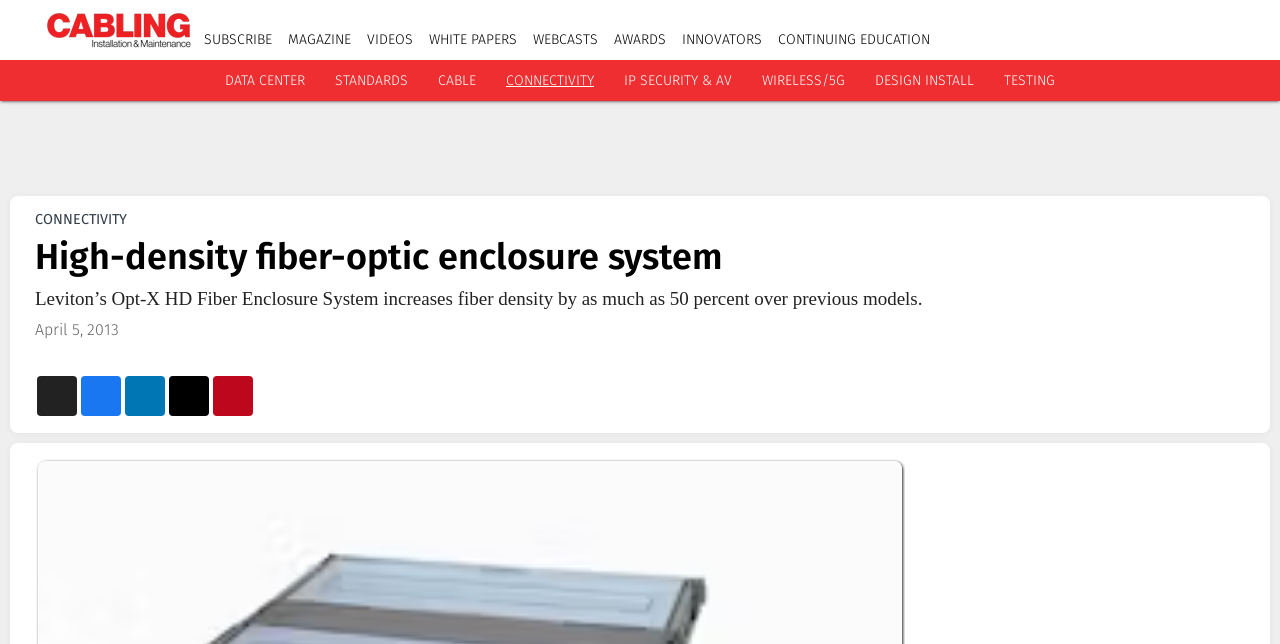How many links are there in the top navigation bar?
Please provide a comprehensive answer based on the details in the screenshot.

The top navigation bar contains links such as 'SUBSCRIBE', 'MAGAZINE', 'VIDEOS', 'WHITE PAPERS', 'WEBCASTS', 'AWARDS', 'INNOVATORS', and 'CONTINUING EDUCATION', which totals to 8 links.